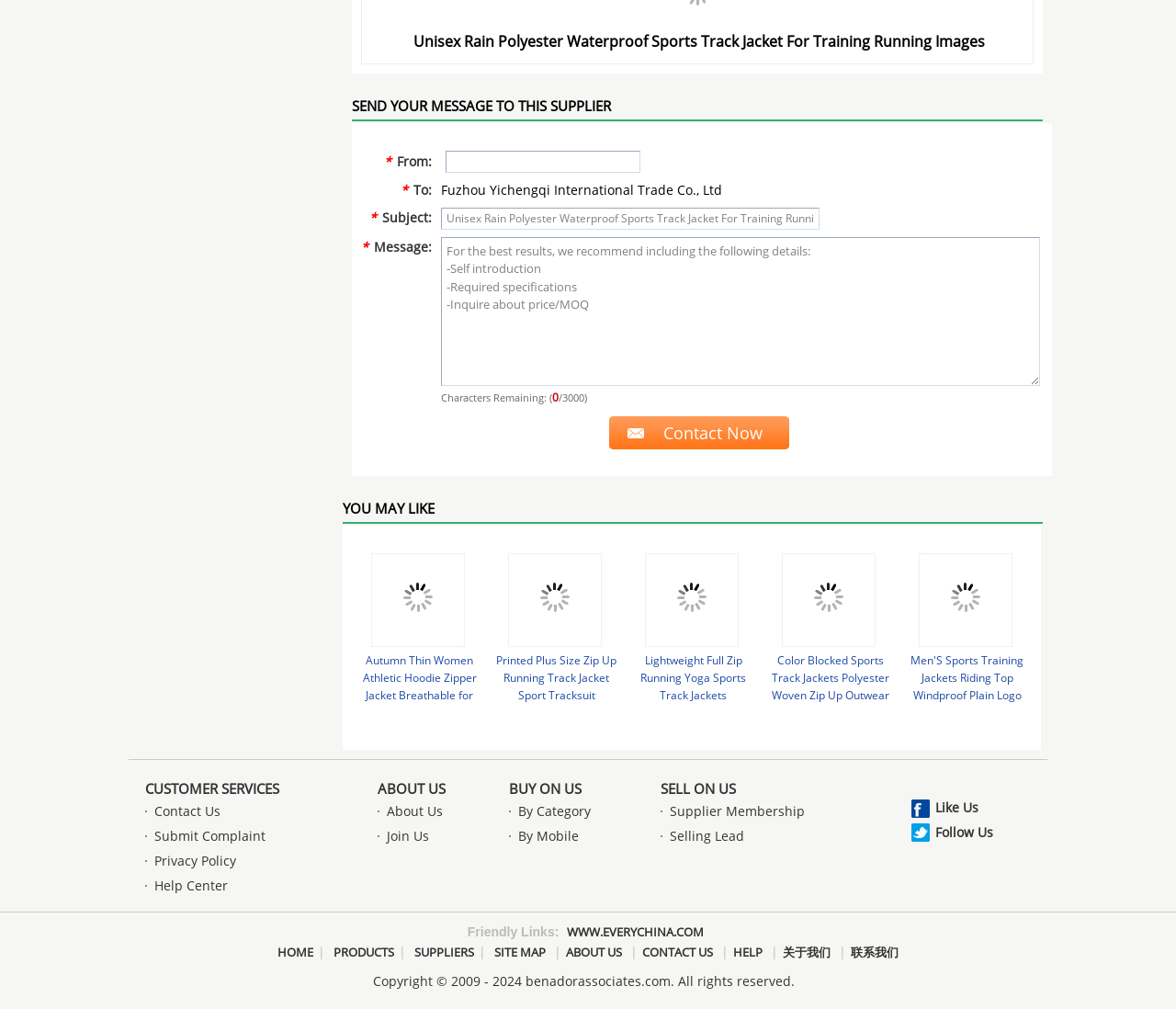Locate the bounding box coordinates of the area where you should click to accomplish the instruction: "follow us".

[0.795, 0.816, 0.844, 0.833]